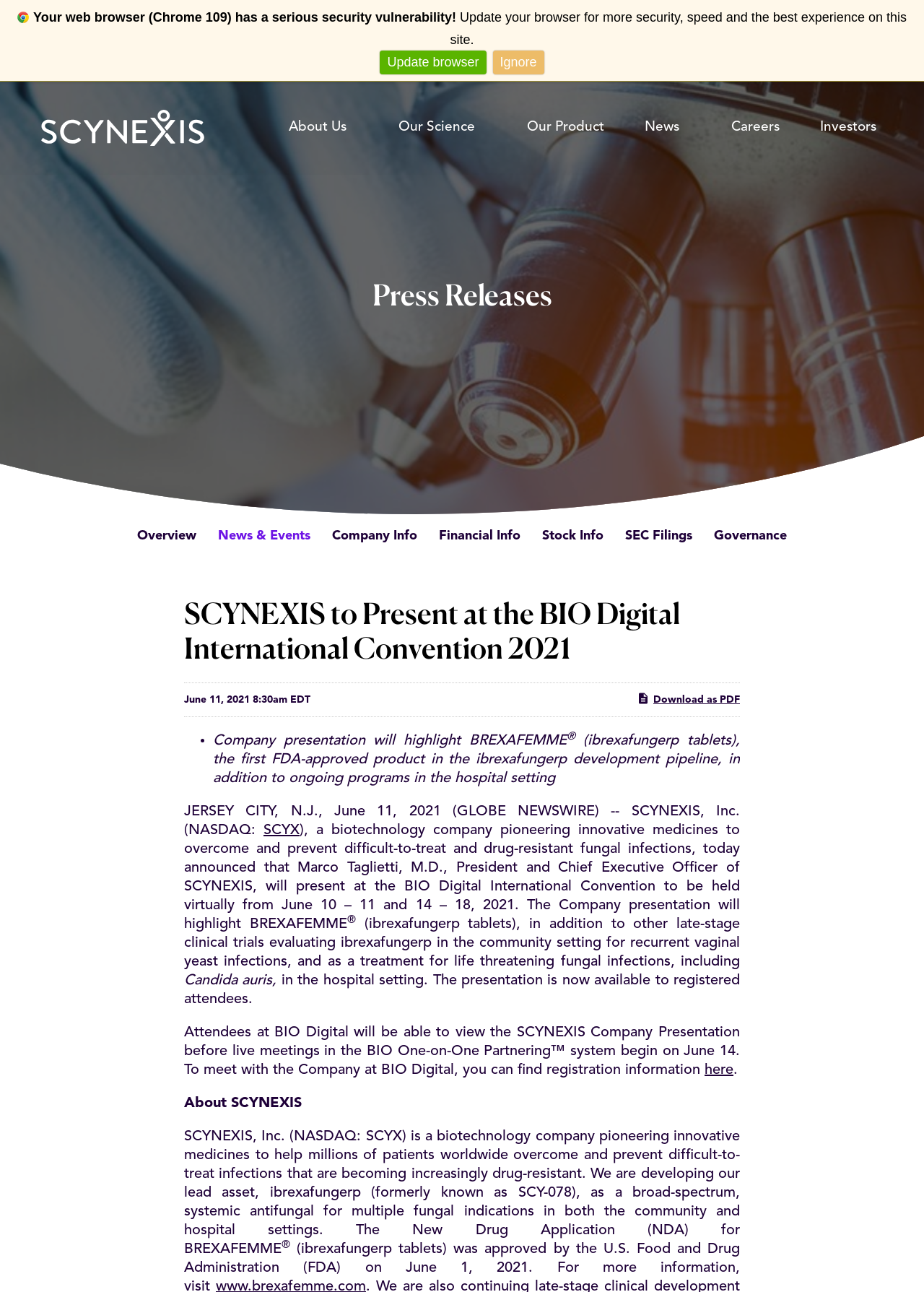Please identify the bounding box coordinates of where to click in order to follow the instruction: "Read news".

[0.698, 0.092, 0.748, 0.106]